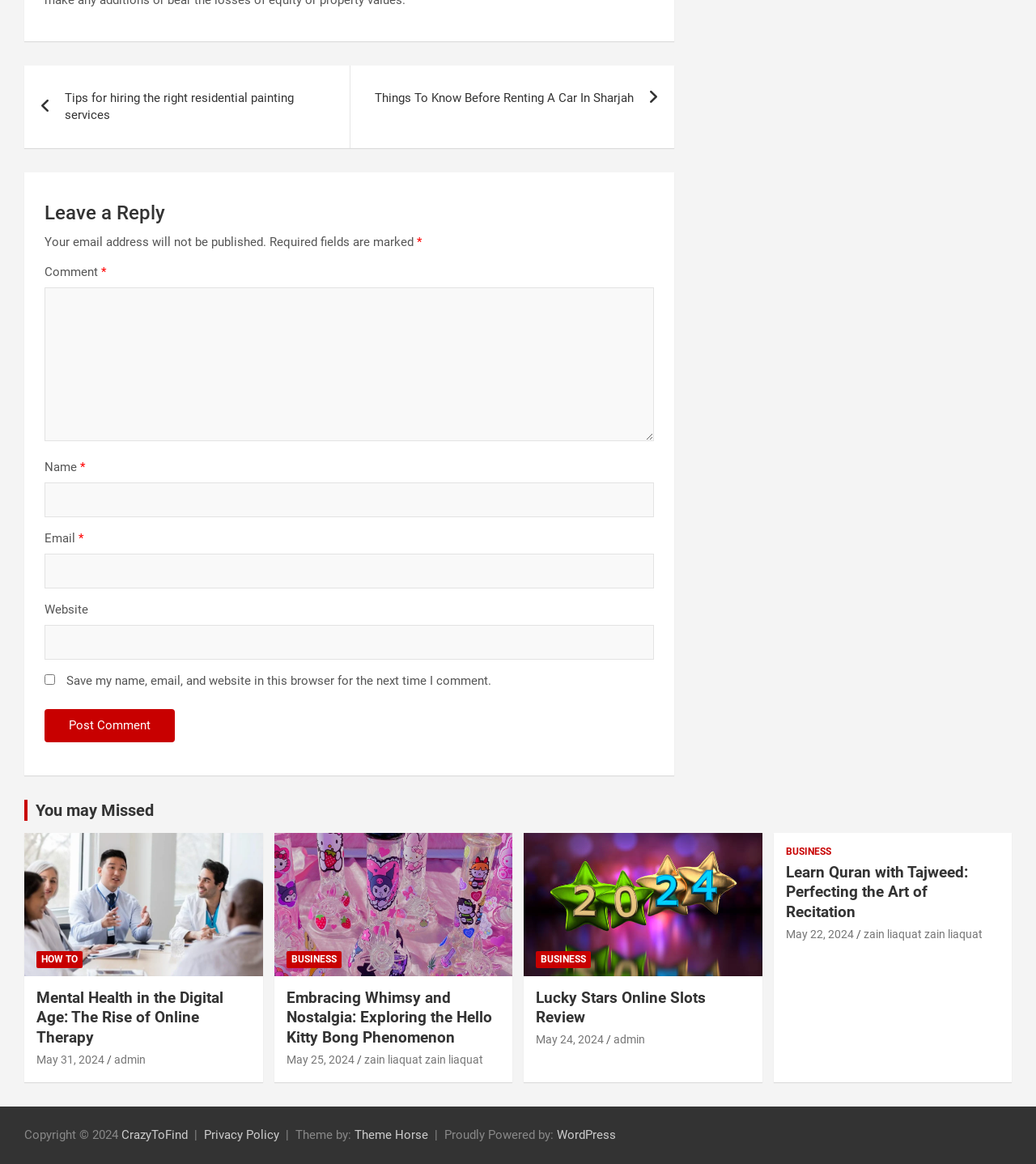What is the name of the website?
Based on the screenshot, respond with a single word or phrase.

CrazyToFind